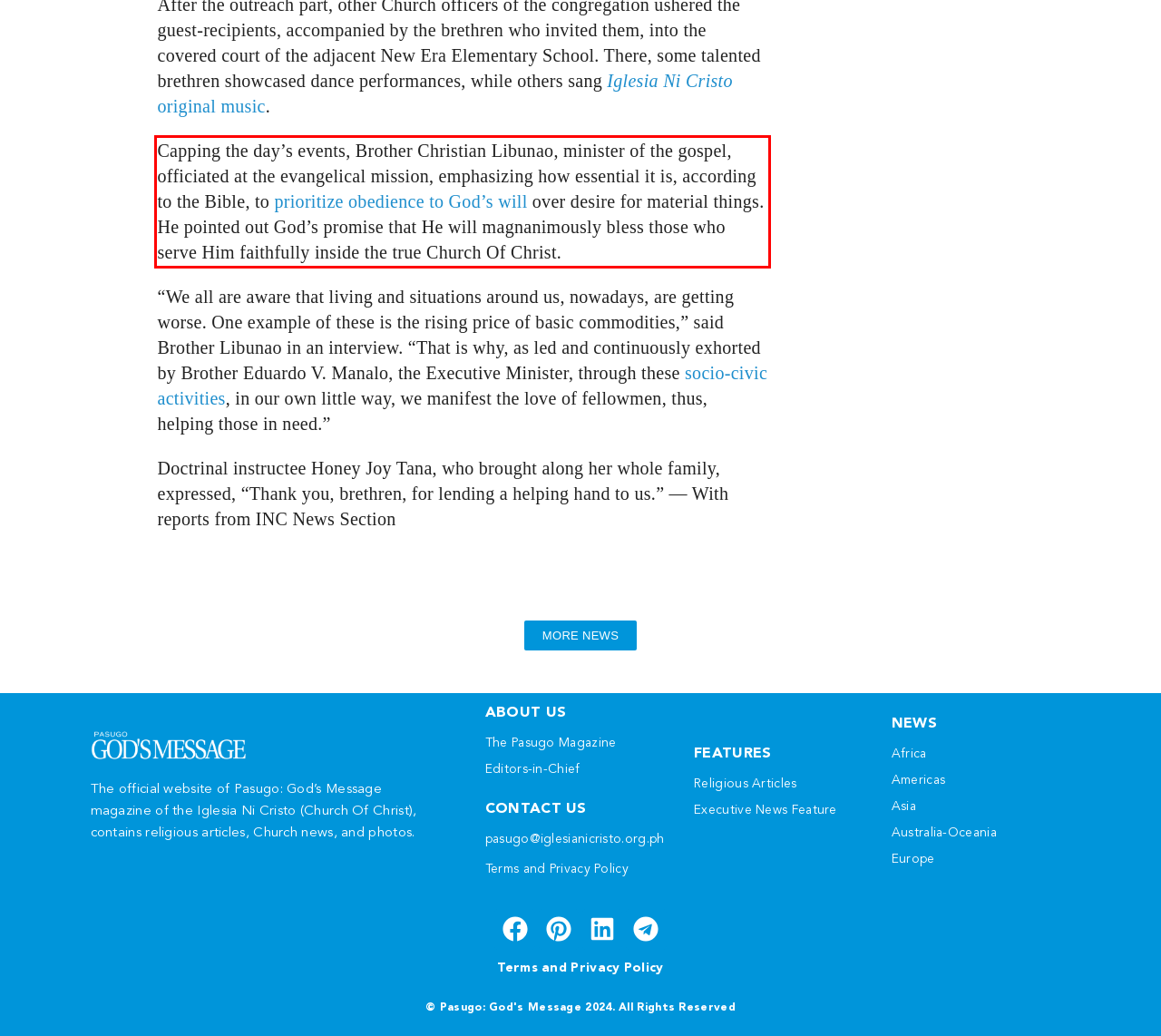Given the screenshot of the webpage, identify the red bounding box, and recognize the text content inside that red bounding box.

Capping the day’s events, Brother Christian Libunao, minister of the gospel, officiated at the evangelical mission, emphasizing how essential it is, according to the Bible, to prioritize obedience to God’s will over desire for material things. He pointed out God’s promise that He will magnanimously bless those who serve Him faithfully inside the true Church Of Christ.